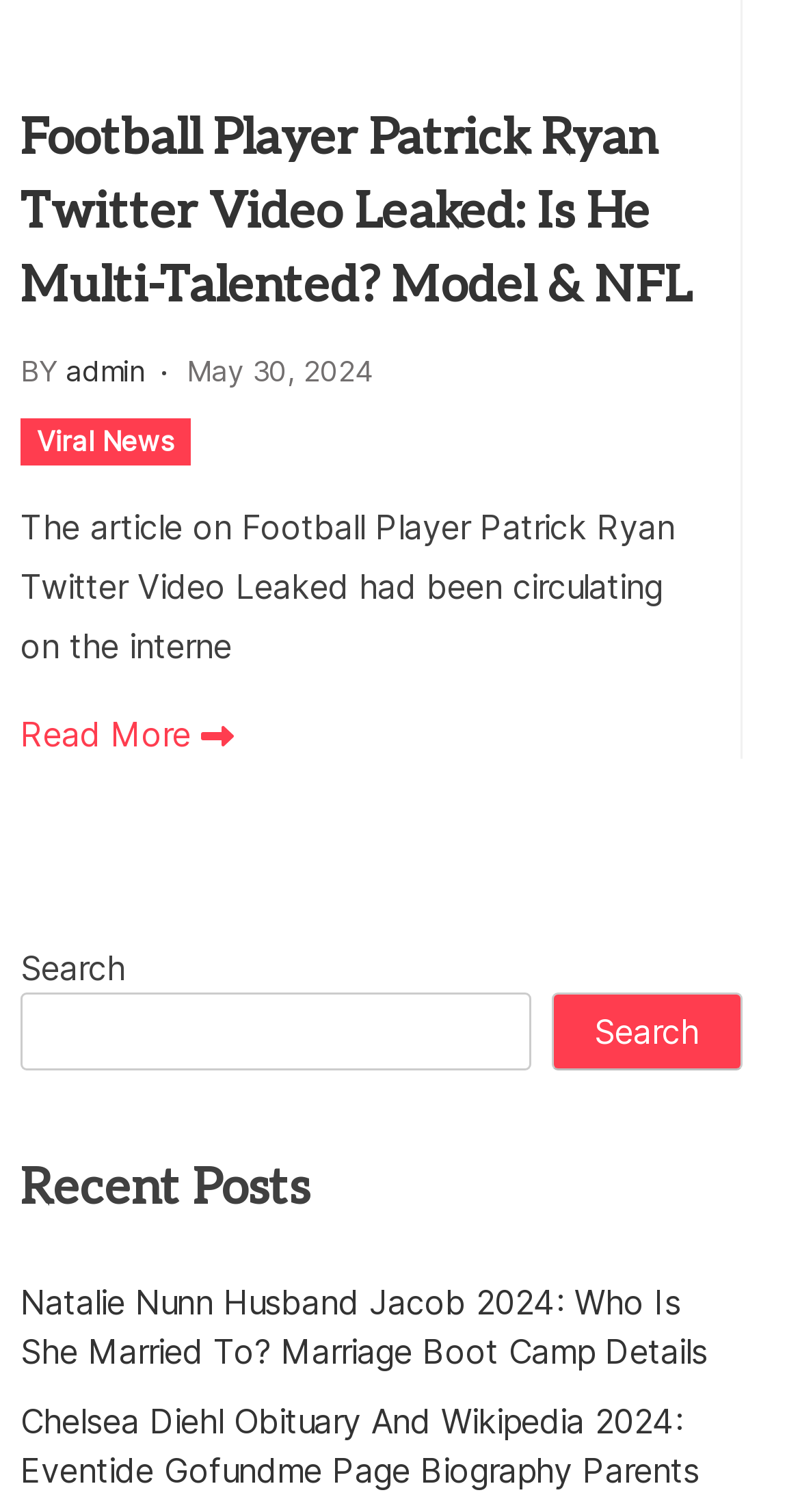Please determine the bounding box coordinates of the section I need to click to accomplish this instruction: "View Natalie Nunn Husband Jacob 2024 article".

[0.026, 0.838, 0.927, 0.916]